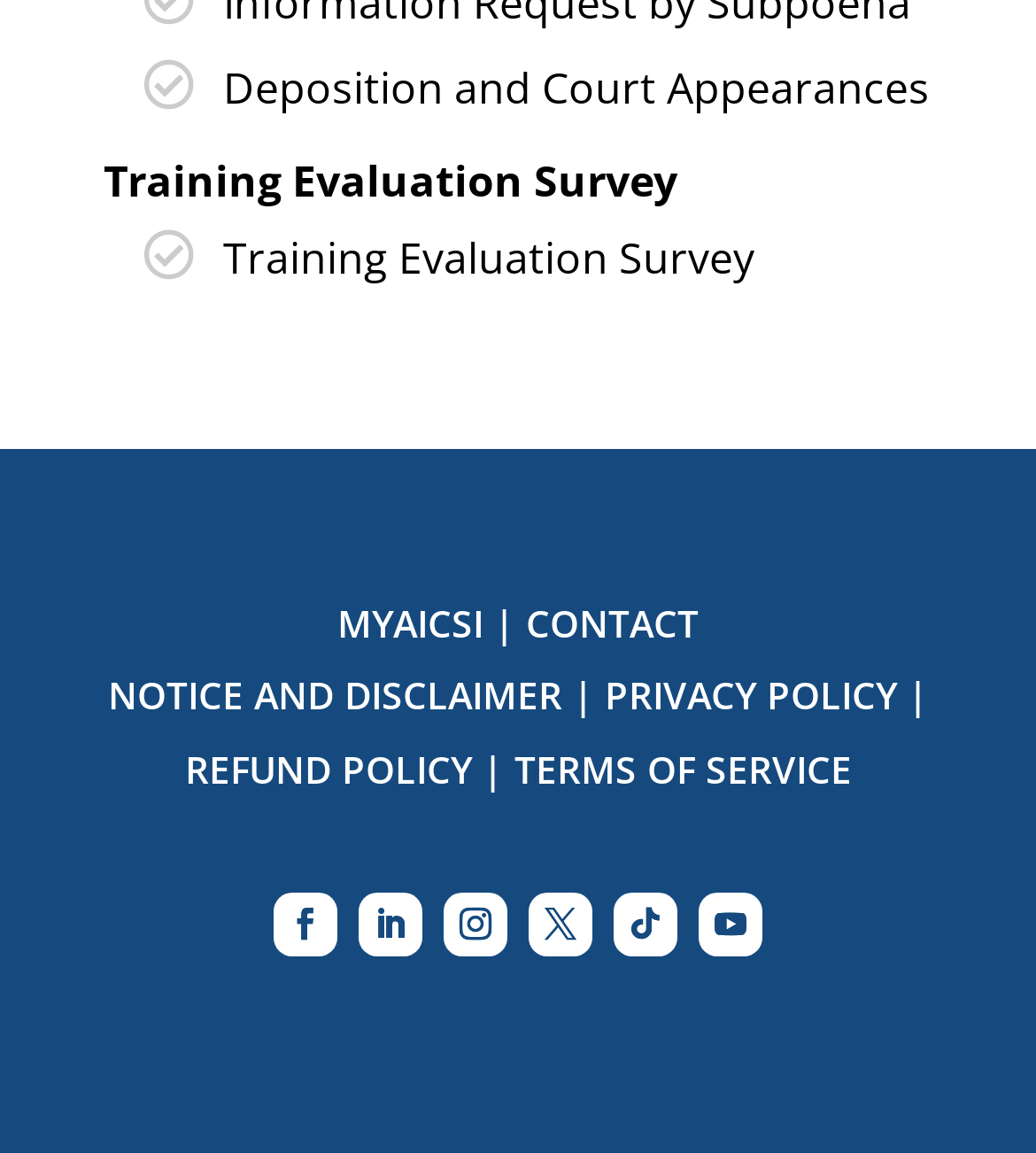Using the element description provided, determine the bounding box coordinates in the format (top-left x, top-left y, bottom-right x, bottom-right y). Ensure that all values are floating point numbers between 0 and 1. Element description: NOTICE AND DISCLAIMER

[0.104, 0.582, 0.542, 0.625]